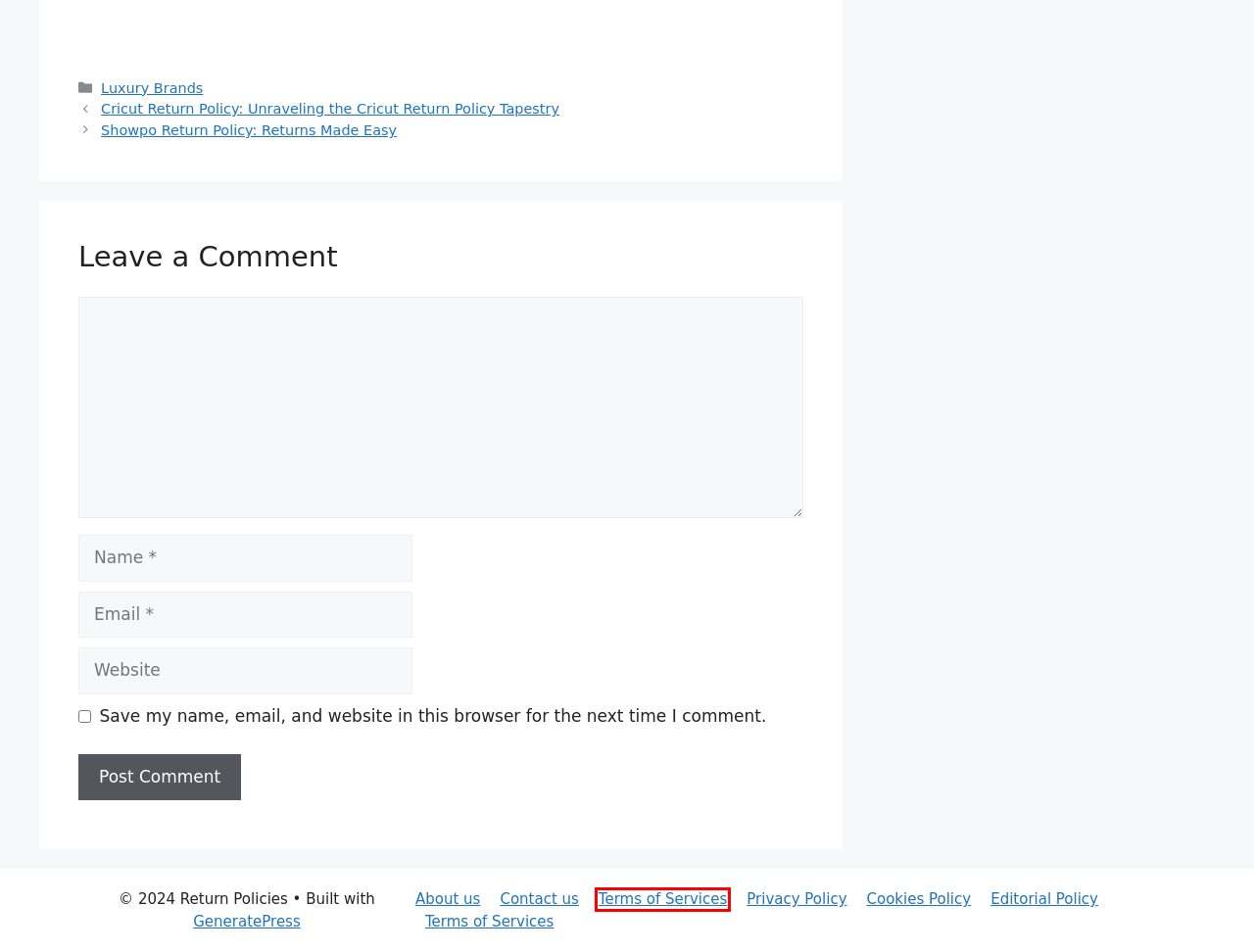You have a screenshot of a webpage where a red bounding box highlights a specific UI element. Identify the description that best matches the resulting webpage after the highlighted element is clicked. The choices are:
A. Contact us - Return Policies
B. Terms of Services - Return Policies
C. Editorial Policy - Return Policies
D. Showpo Return Policy: Returns Made Easy - Return Policies
E. Foot Locker Return Policy: Ensuring Satisfaction with Foot Locker's Policy - Return Policies
F. Cricut Return Policy: Unraveling the Cricut Return Policy Tapestry - Return Policies
G. Cookies Policy - Return Policies
H. Privacy Policy - Return Policies

B